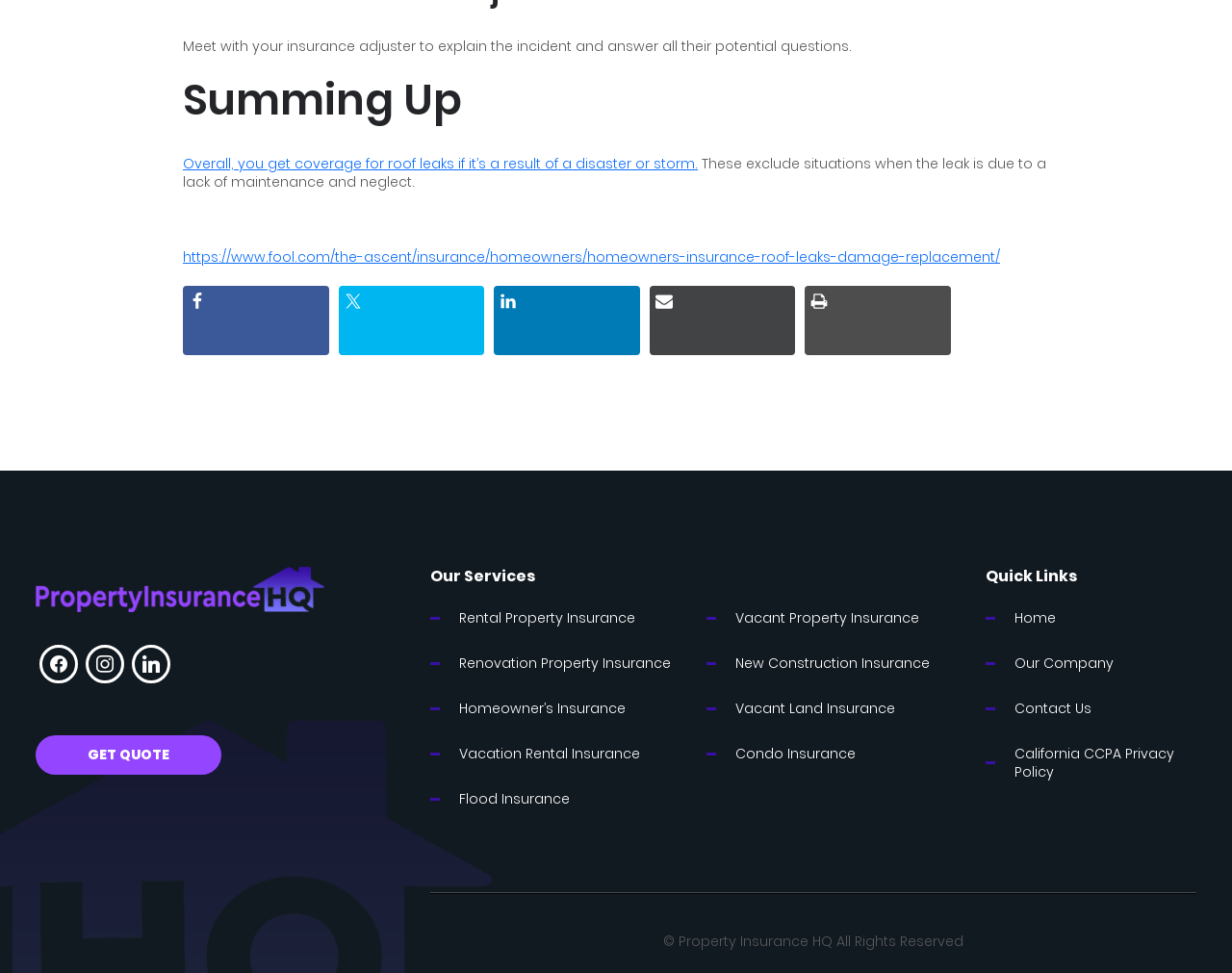Give a one-word or short-phrase answer to the following question: 
What is the function of the social media links?

Share content